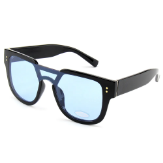Illustrate the image with a detailed and descriptive caption.

This image features a stylish pair of sunglasses characterized by a bold, square design. The frames are predominantly black, exuding a modern aesthetic, while the lenses are tinted in a light blue hue, providing a striking contrast. The sunglasses are designed to be both fashionable and functional, suitable for various outdoor activities. This particular model is associated with the product "Vintage PC Frame Custom Fashion Eyewear," specifically targeting those who appreciate unique, oversized sunglasses that combine retro elements with contemporary style. These sunglasses are ideal for making a statement while protecting your eyes from harmful UV rays.